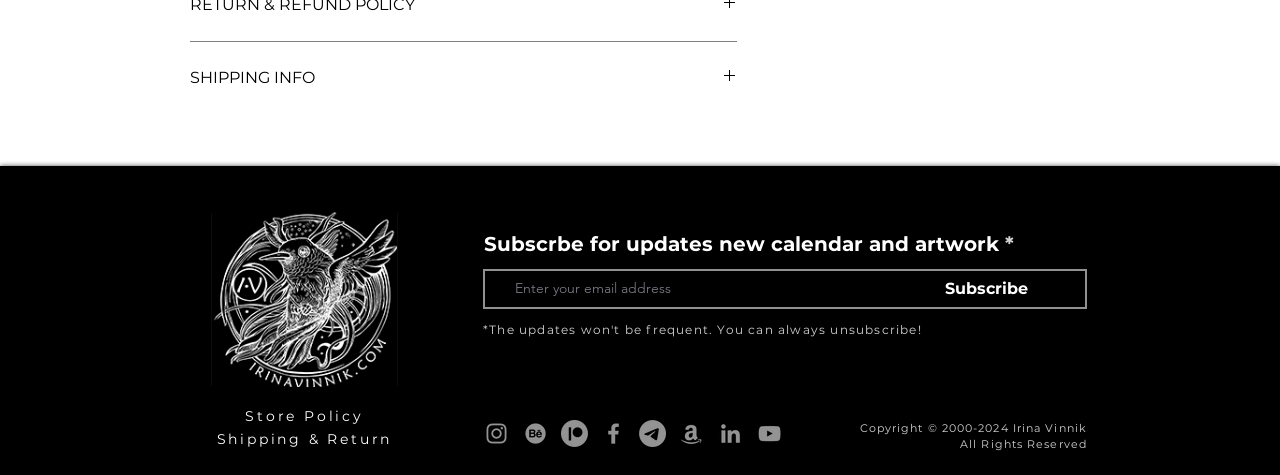Given the element description, predict the bounding box coordinates in the format (top-left x, top-left y, bottom-right x, bottom-right y), using floating point numbers between 0 and 1: Shipping & Return

[0.169, 0.906, 0.306, 0.944]